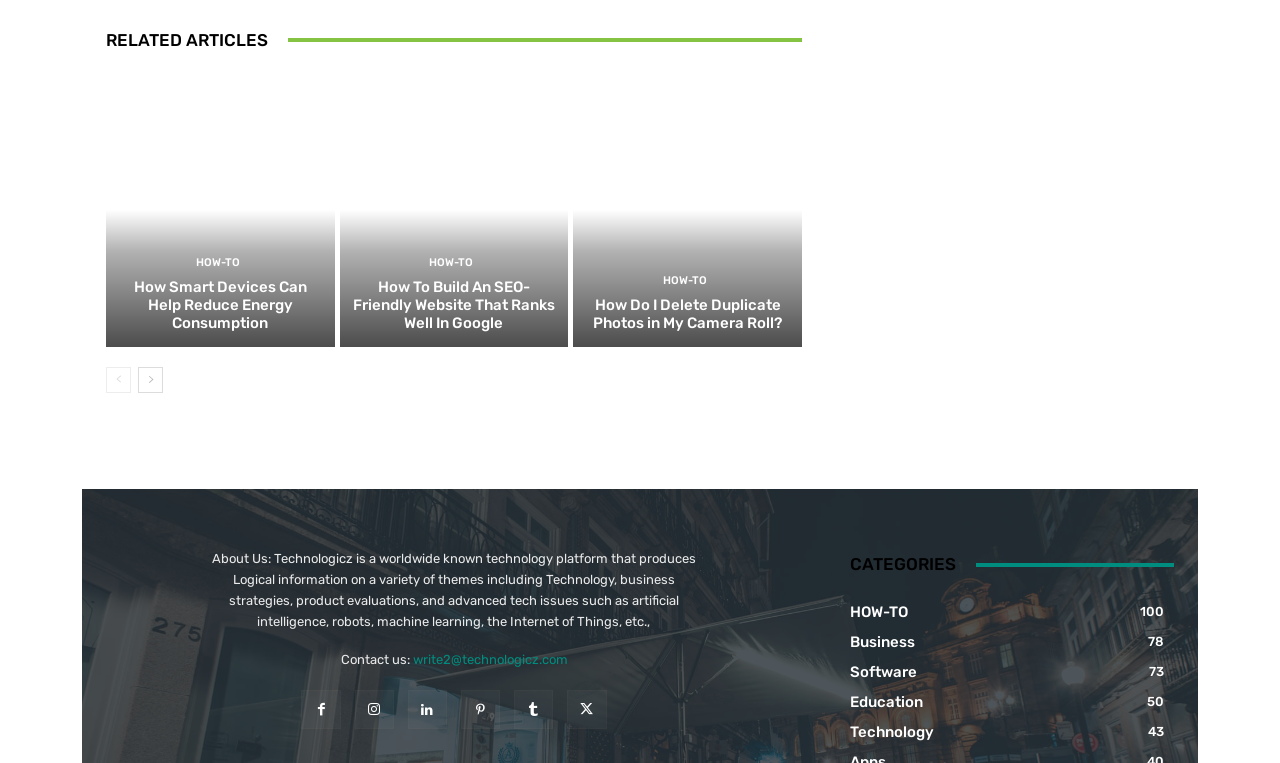Please identify the bounding box coordinates of the element that needs to be clicked to perform the following instruction: "Contact us through email".

[0.322, 0.855, 0.443, 0.875]